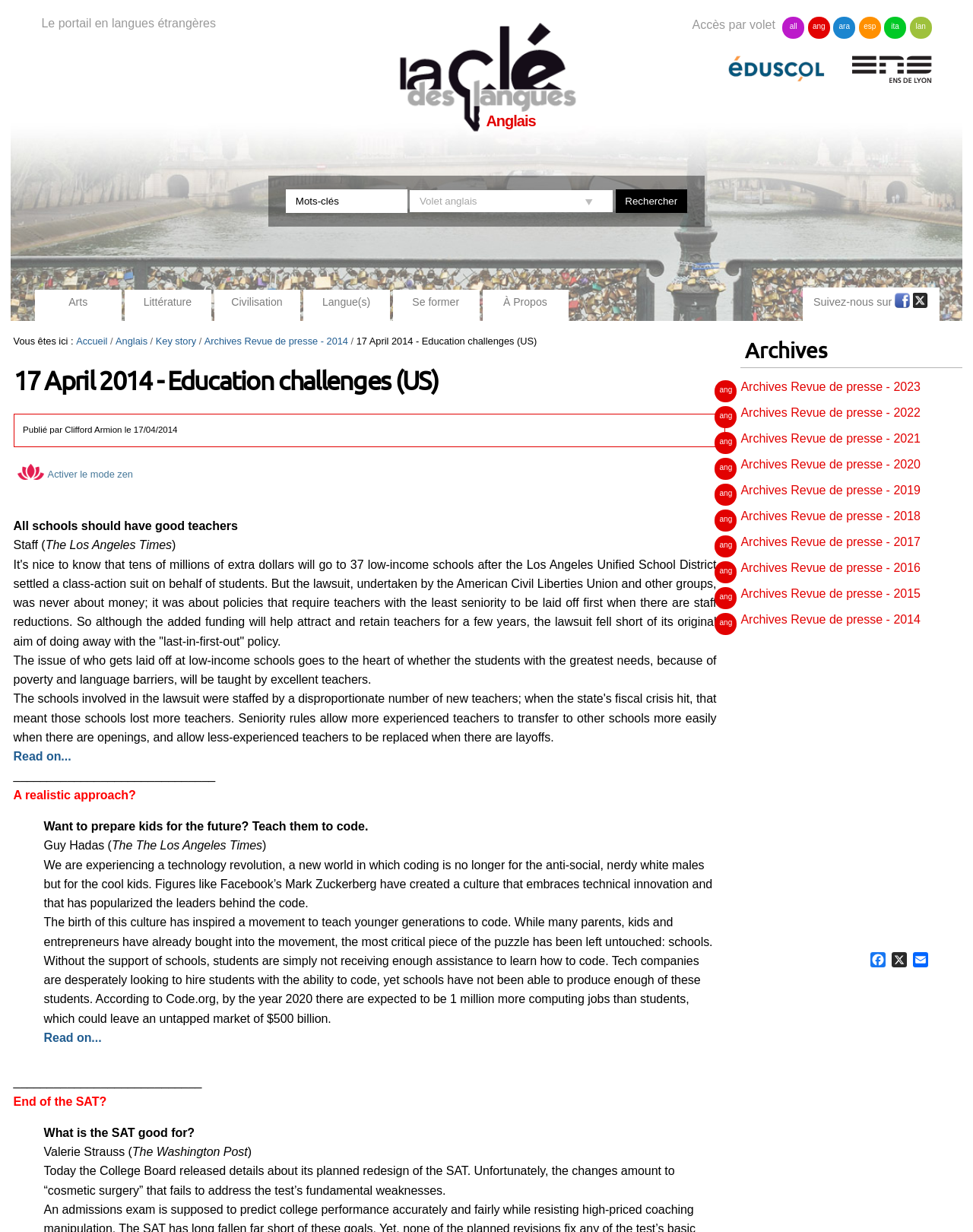Locate the bounding box coordinates of the area where you should click to accomplish the instruction: "Click on the Eduscol link".

[0.739, 0.057, 0.856, 0.067]